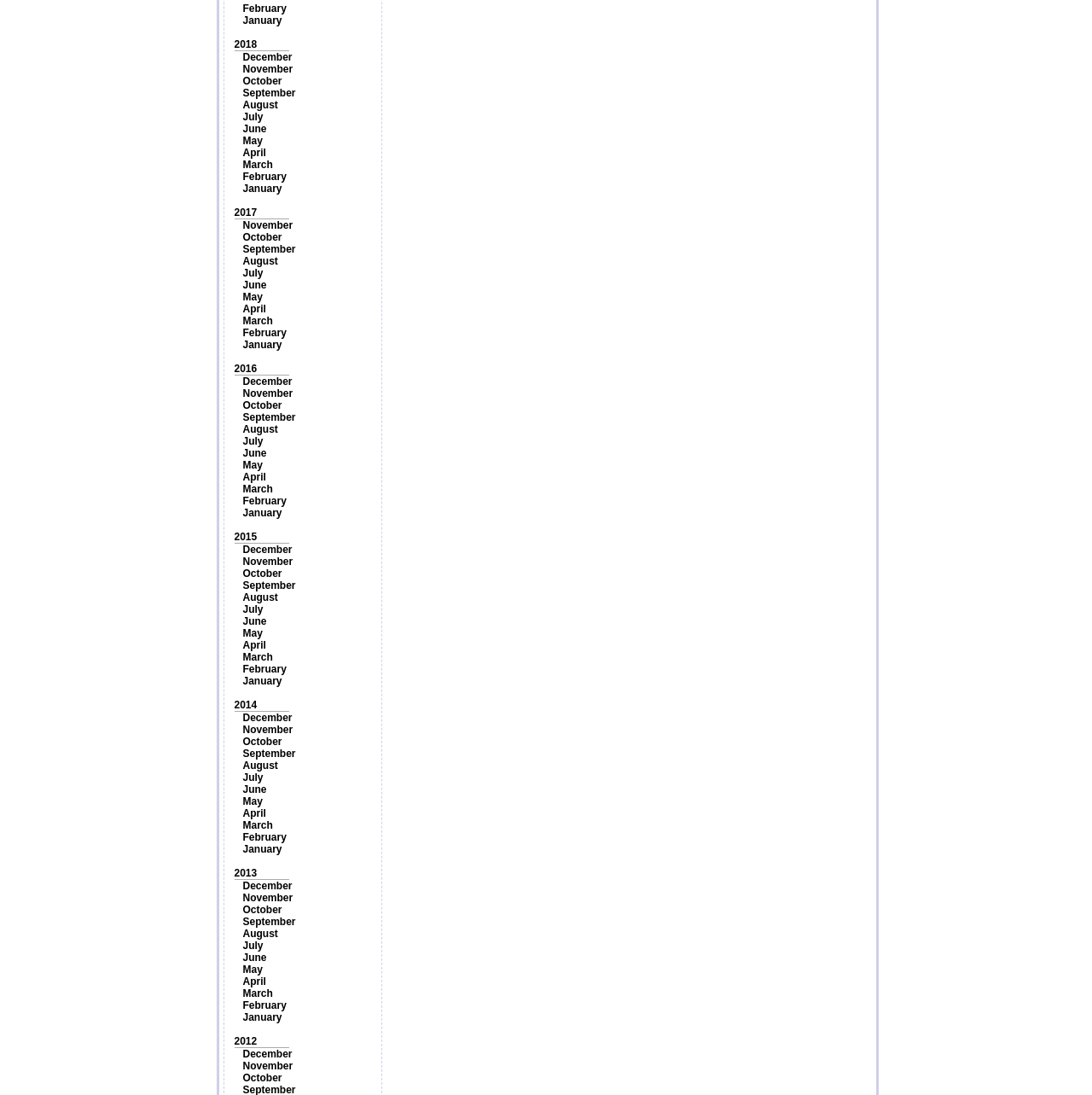What is the month listed above November 2017?
Refer to the screenshot and respond with a concise word or phrase.

October